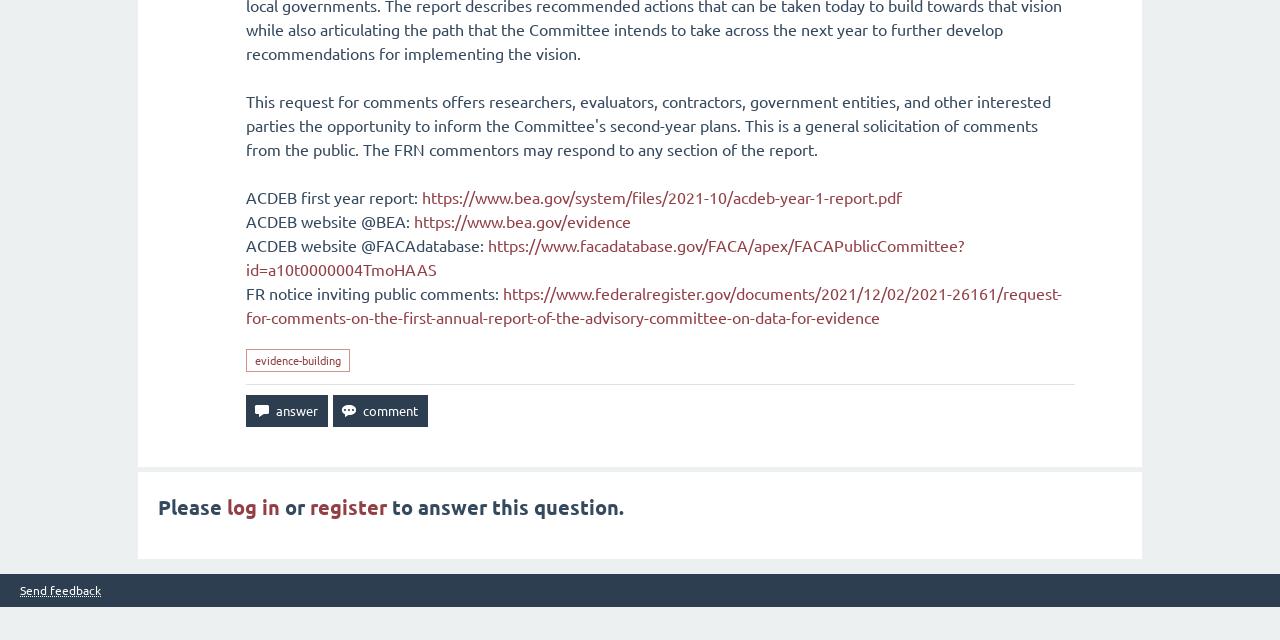Using the element description provided, determine the bounding box coordinates in the format (top-left x, top-left y, bottom-right x, bottom-right y). Ensure that all values are floating point numbers between 0 and 1. Element description: name="q_doanswer" title="Answer this question" value="answer"

[0.192, 0.617, 0.256, 0.667]